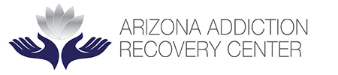Offer a comprehensive description of the image.

The image features the logo of the Arizona Addiction Recovery Center, designed to convey a message of support and care. The logo showcases a stylized representation of hands cradling a lotus flower, symbolizing hope, healing, and the nurturing environment provided by the center. The text "ARIZONA ADDICTION RECOVERY CENTER" is elegantly presented alongside the graphic, reinforcing the facility's commitment to aiding individuals on their recovery journeys. This visual embodies the center's mission to promote wellness and recovery from addiction in Arizona.